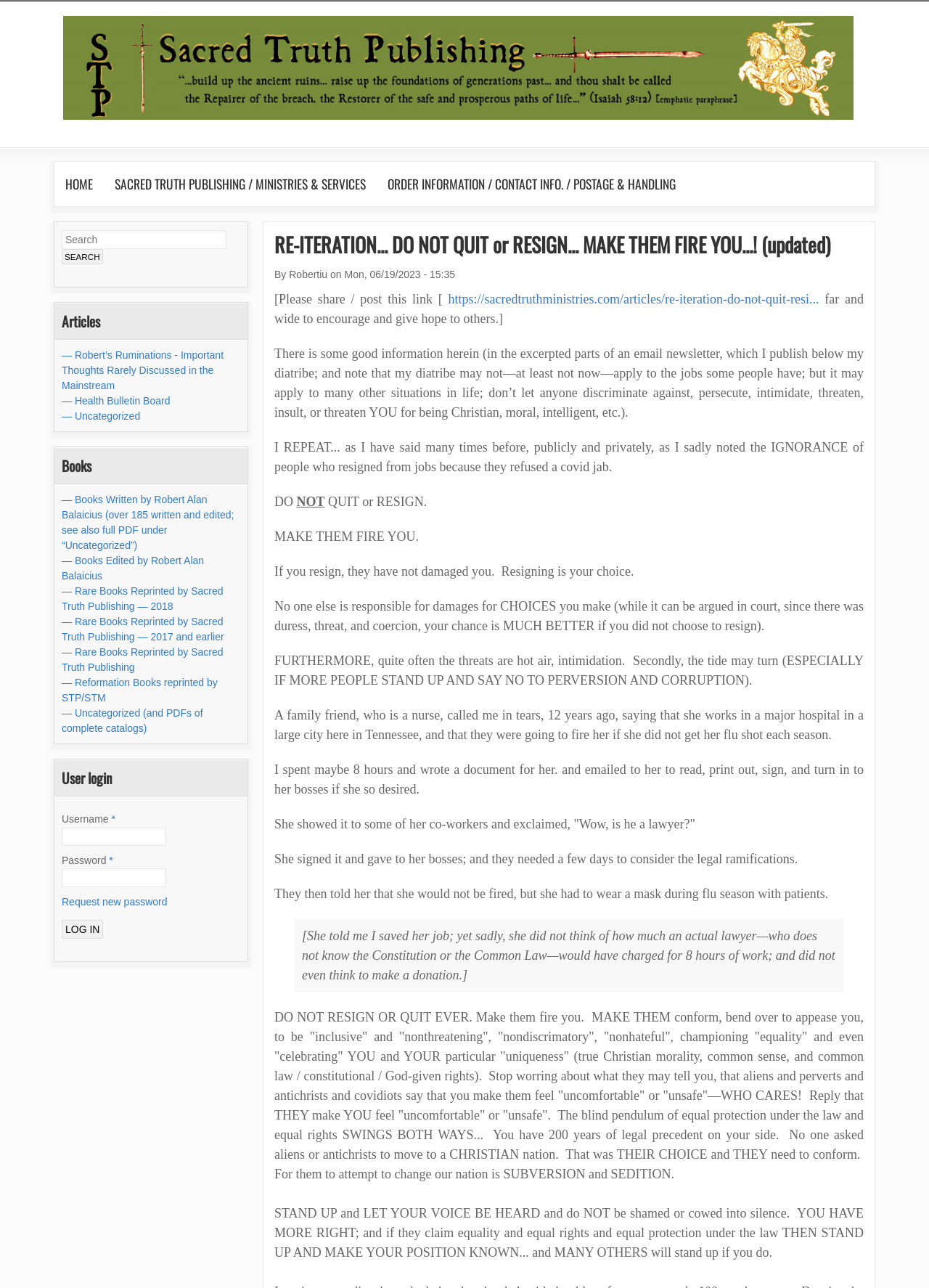Respond with a single word or phrase:
What is the name of the ministry?

Sacred Truth Ministries